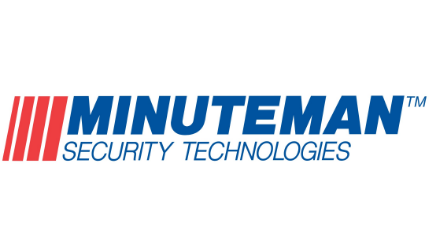Summarize the image with a detailed caption.

The image features the logo of Minuteman Security Technologies, prominently displaying the brand name in bold blue letters. The design includes a distinctive red graphic element consisting of three vertical stripes to the left of the text. This logo symbolizes the company's focus on providing reliable and advanced security solutions. Minuteman Security Technologies, founded in 1988 and headquartered in Andover, Massachusetts, is recognized for its comprehensive range of enterprise security systems utilized by various sectors across the United States, such as law enforcement and large retail chains. The logo is associated with the company's commitment to innovation and trustworthiness in the field of security technology.